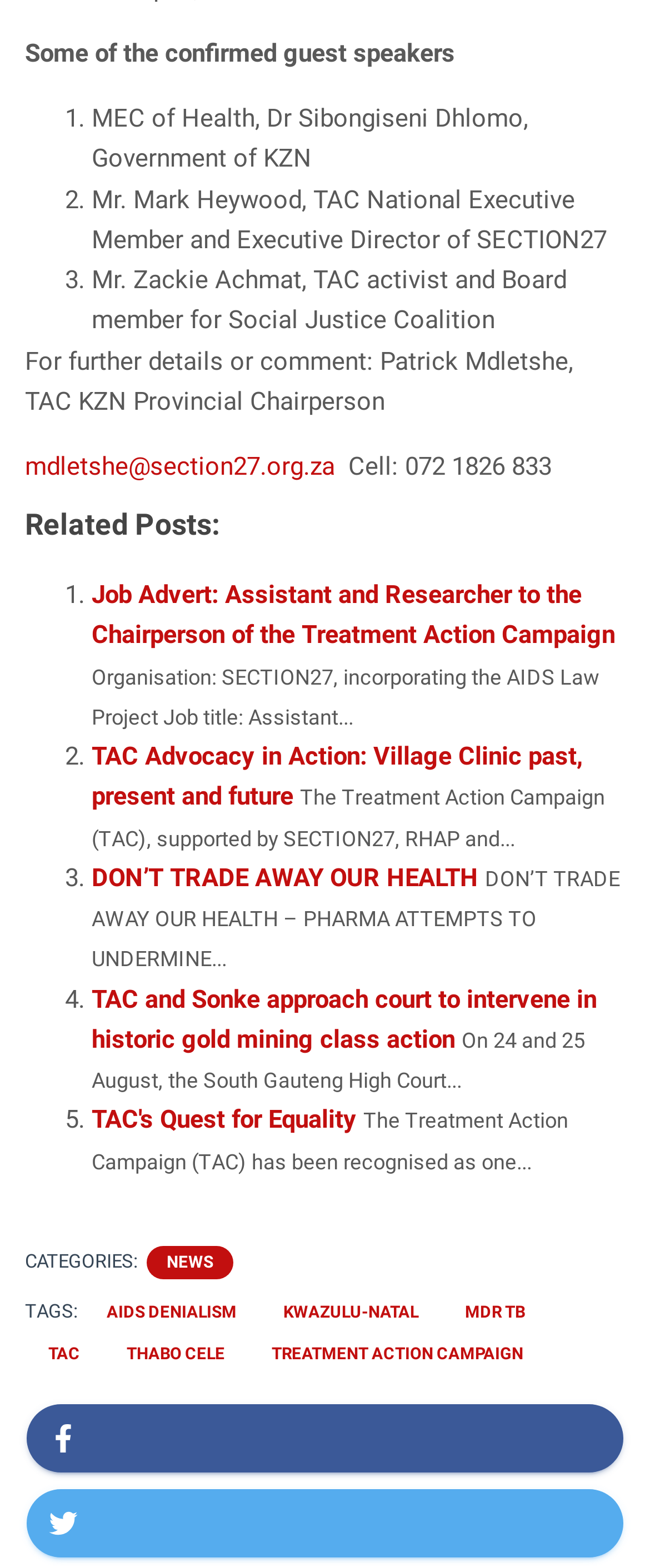Who is the contact person for further details or comment?
Based on the screenshot, give a detailed explanation to answer the question.

I found the static text element that mentions 'For further details or comment' and the corresponding link element with the email address, which indicates that Patrick Mdletshe is the contact person.